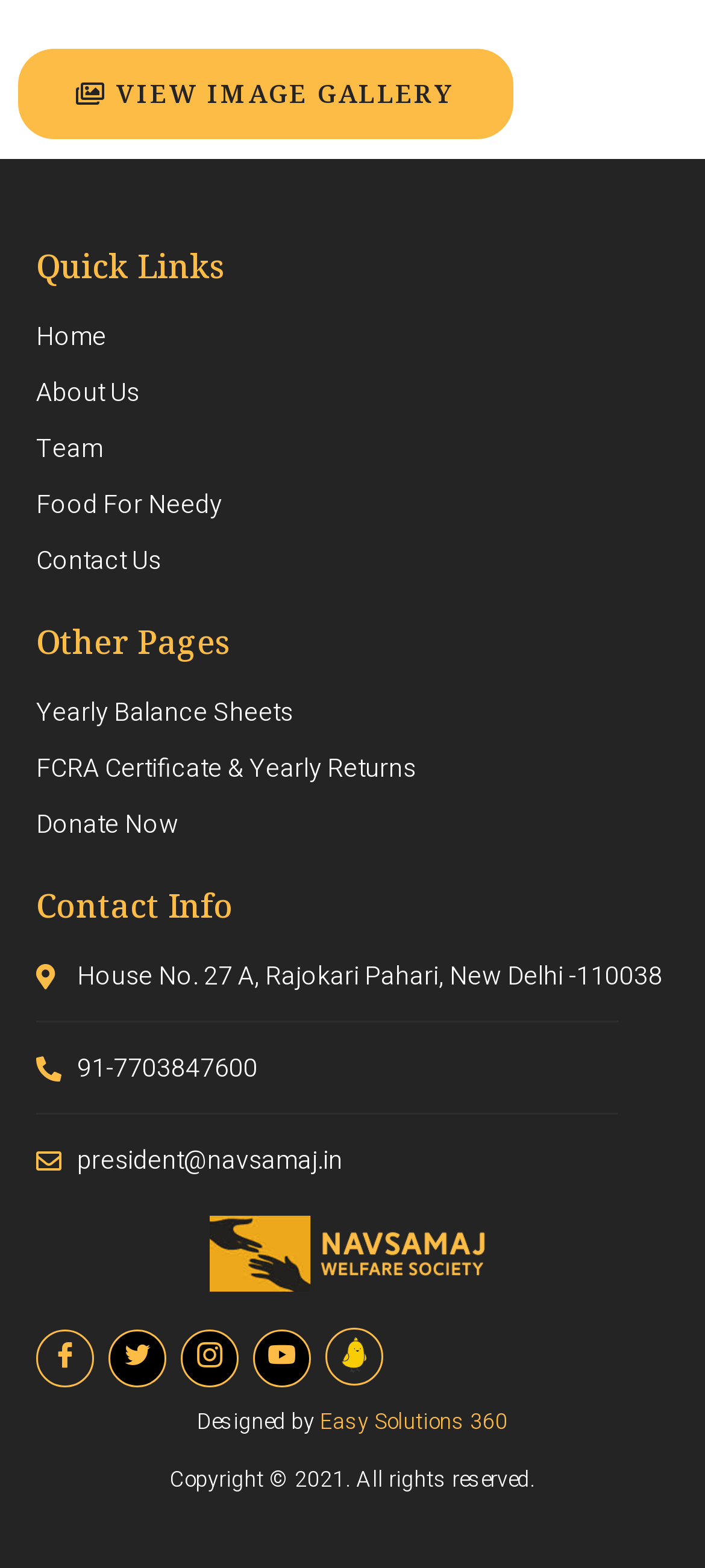How many links are there under 'Other Pages'?
Using the visual information, answer the question in a single word or phrase.

3